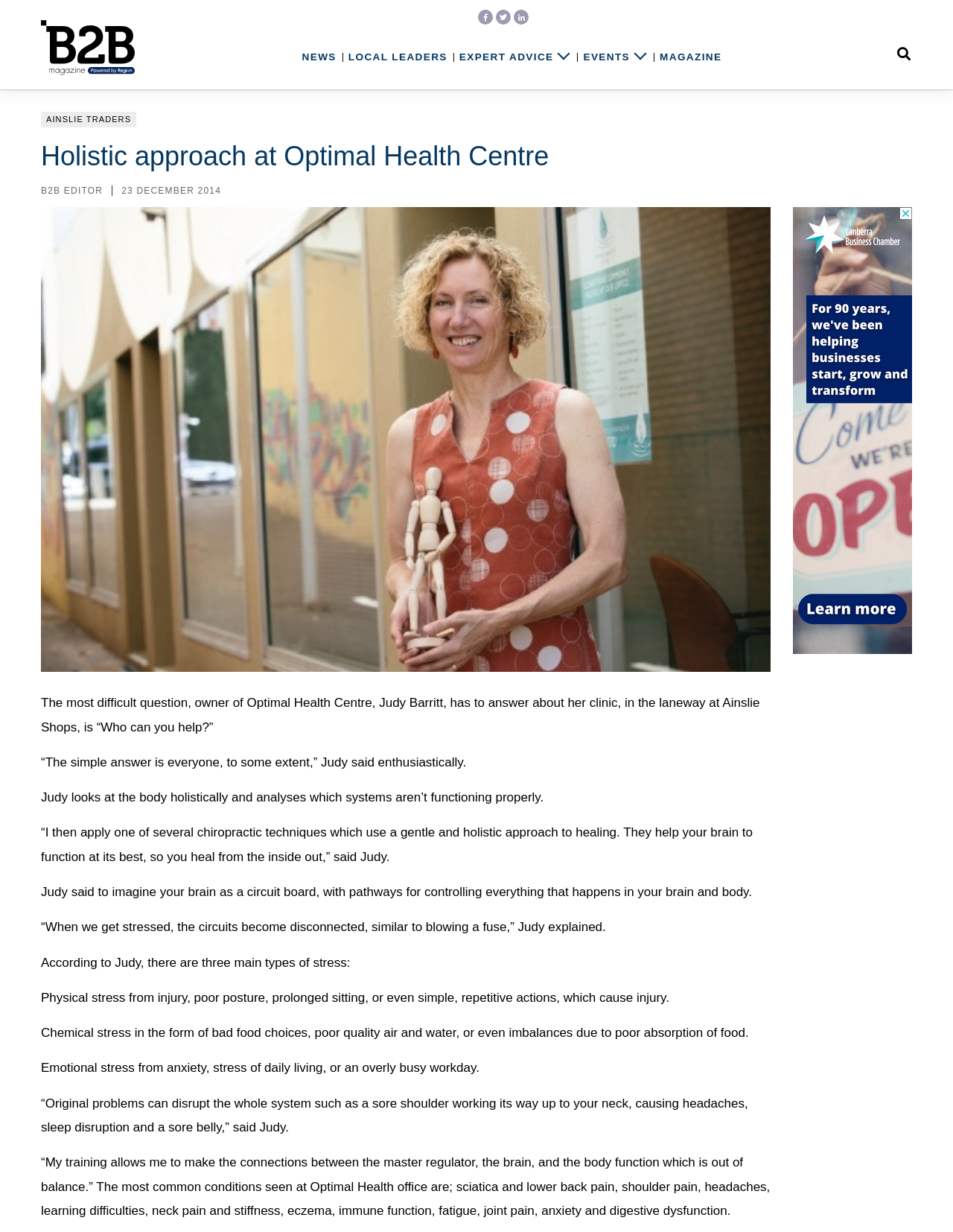Pinpoint the bounding box coordinates of the clickable area needed to execute the instruction: "Click on MAGAZINE". The coordinates should be specified as four float numbers between 0 and 1, i.e., [left, top, right, bottom].

[0.692, 0.042, 0.757, 0.054]